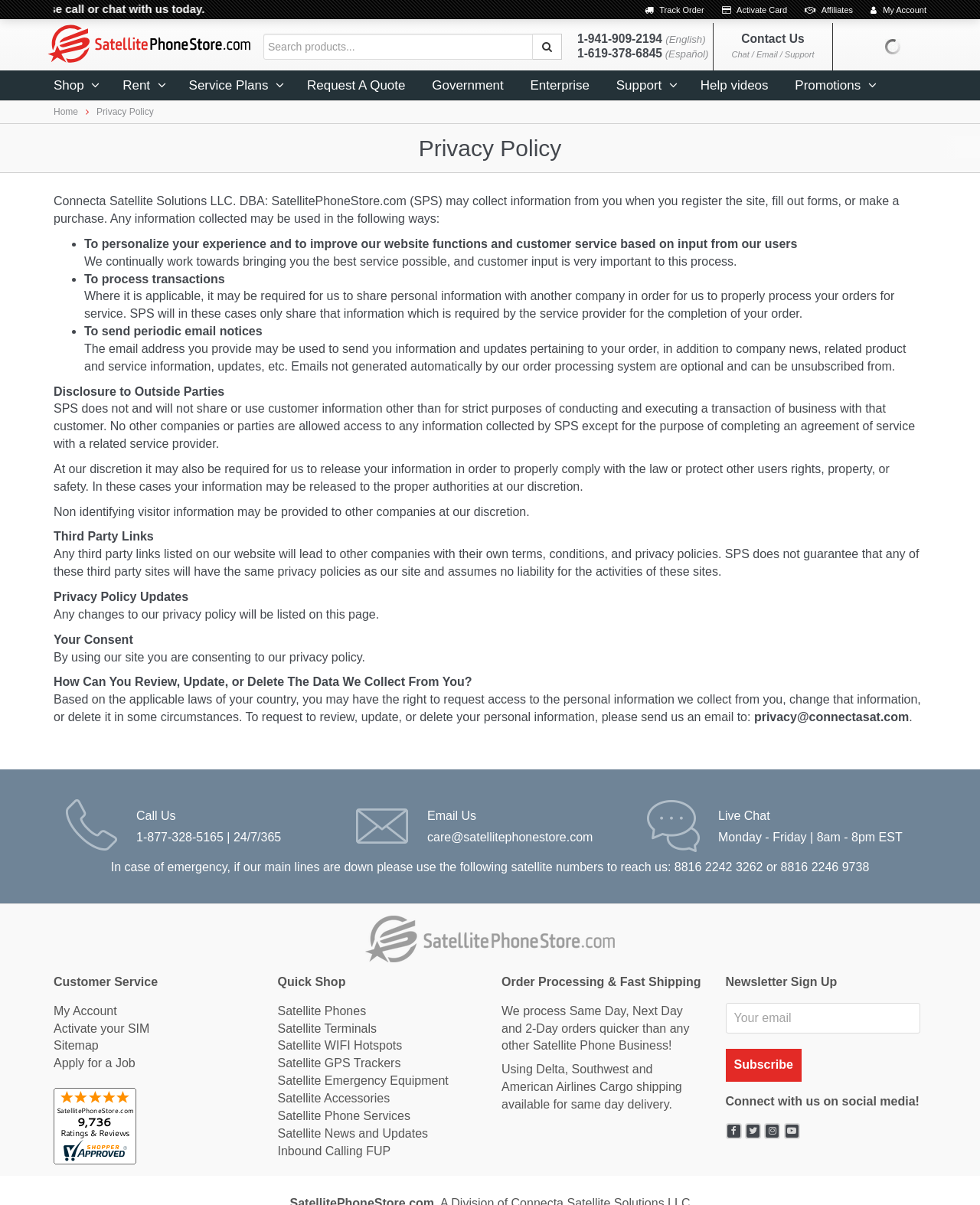Refer to the image and provide an in-depth answer to the question:
How can users request to review, update, or delete their personal information?

According to the webpage, users can request to review, update, or delete their personal information by sending an email to the provided email address, which is privacy@connectasat.com.